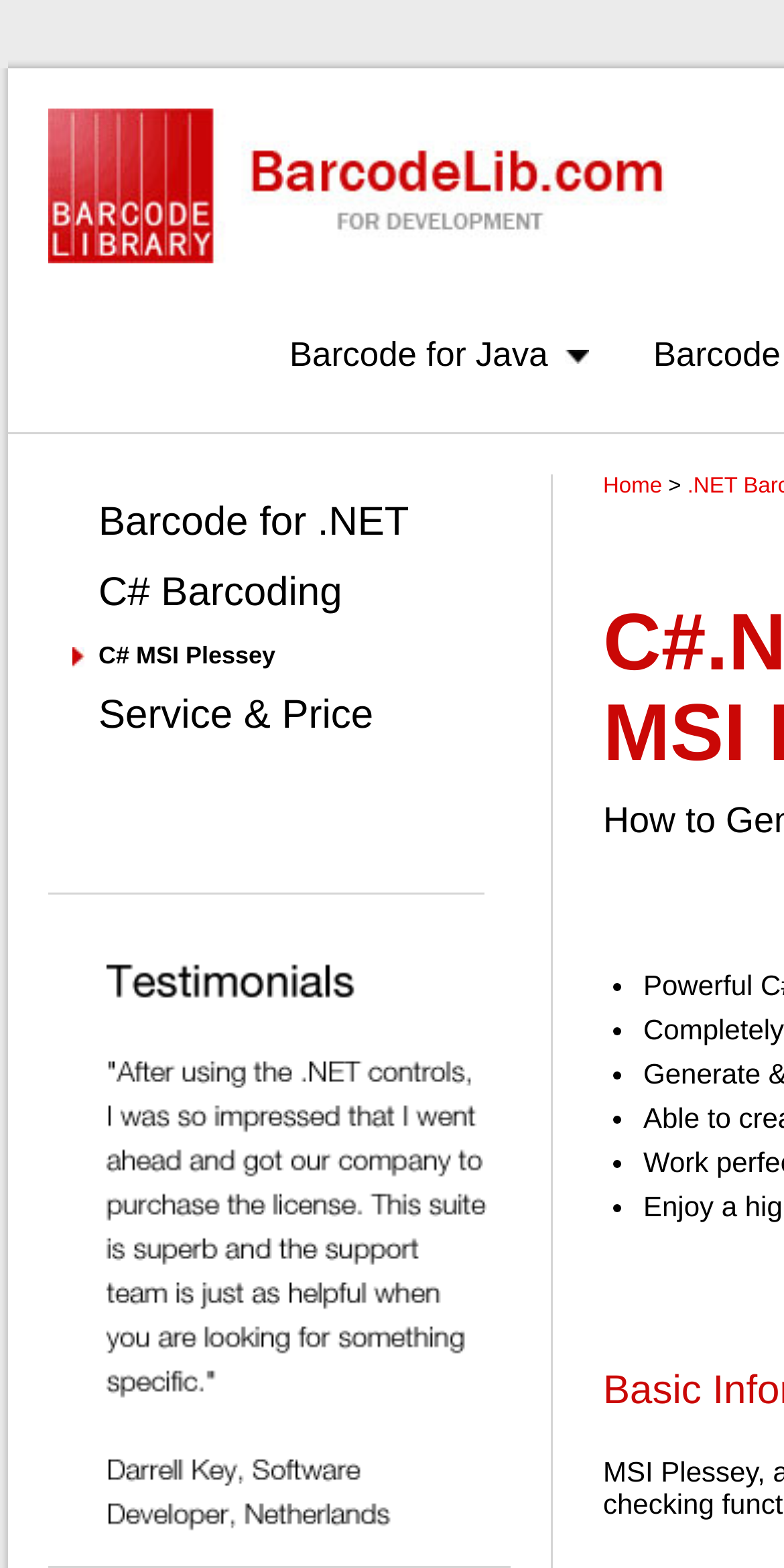Generate a thorough caption detailing the webpage content.

The webpage is about a C#.NET MSI Plessey Encoding Library, which offers a quick and easy way to generate MSI Plessey in C# ASP.NET web applications, C# WinForms applications, and Console applications.

At the top, there is a layout table cell that spans about 1% of the page width, located near the top-left corner. Within this cell, there is a link that takes up most of the page width, positioned near the top-center of the page.

Below the link, there is a static text element that reads "Barcode for Java", which is centered on the page. This element contains several links, including "Barcode for .NET", "C# Barcoding", "Service & Price", and "Home", which are positioned vertically below the static text, taking up about half of the page width.

To the right of the links, there are six list markers, each represented by a bullet point, arranged vertically and taking up a small portion of the page width. These list markers are positioned near the bottom-right corner of the page.

Overall, the webpage has a simple layout with a focus on providing links and information related to the C#.NET MSI Plessey Encoding Library.